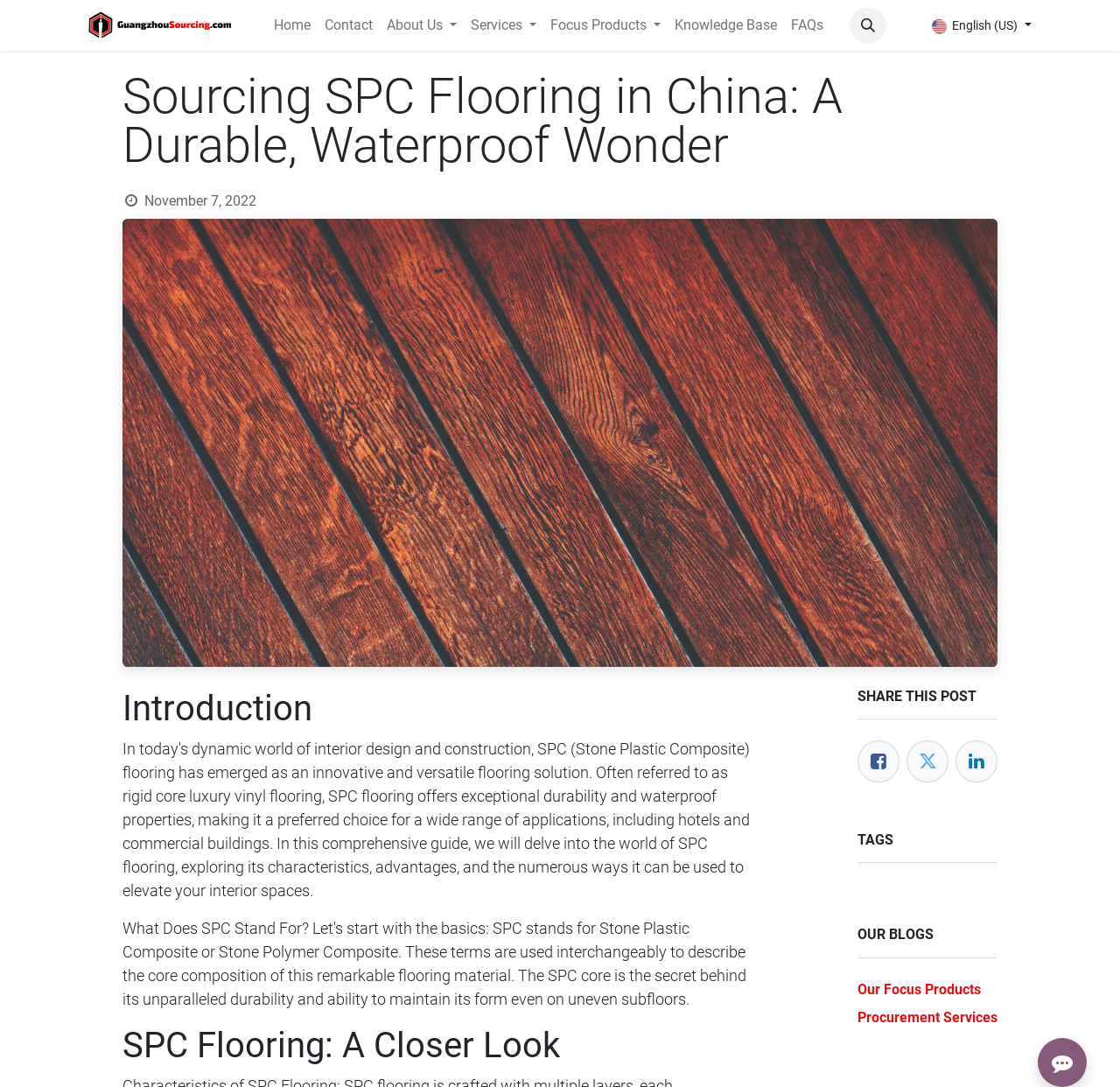Provide a thorough description of the webpage you see.

The webpage is about sourcing SPC flooring in China, with a focus on its durability and water resistance. At the top, there is a navigation menu with a logo of Guangzhou Sourcing on the left, followed by a vertical menu with options such as Home, Contact, About Us, Services, Focus Products, Knowledge Base, and FAQs. 

On the right side of the navigation menu, there are two buttons: one with an icon and another with the text "English (US)" which has a popup menu. Next to it, there is a link with a non-breaking space character.

Below the navigation menu, there is a heading that repeats the title of the webpage. Underneath, there is a date "November 7, 2022" and three headings: "Introduction", "SPC Flooring: A Closer Look", and "SHARE THIS POST". 

The "SHARE THIS POST" section has three links to share the post on Facebook, Twitter, and LinkedIn, each with its respective icon. Below it, there are two headings: "TAGS" and "OUR BLOGS", followed by two links to "Our Focus Products" and "Procurement Services".

At the bottom right corner of the page, there is a button with an icon.